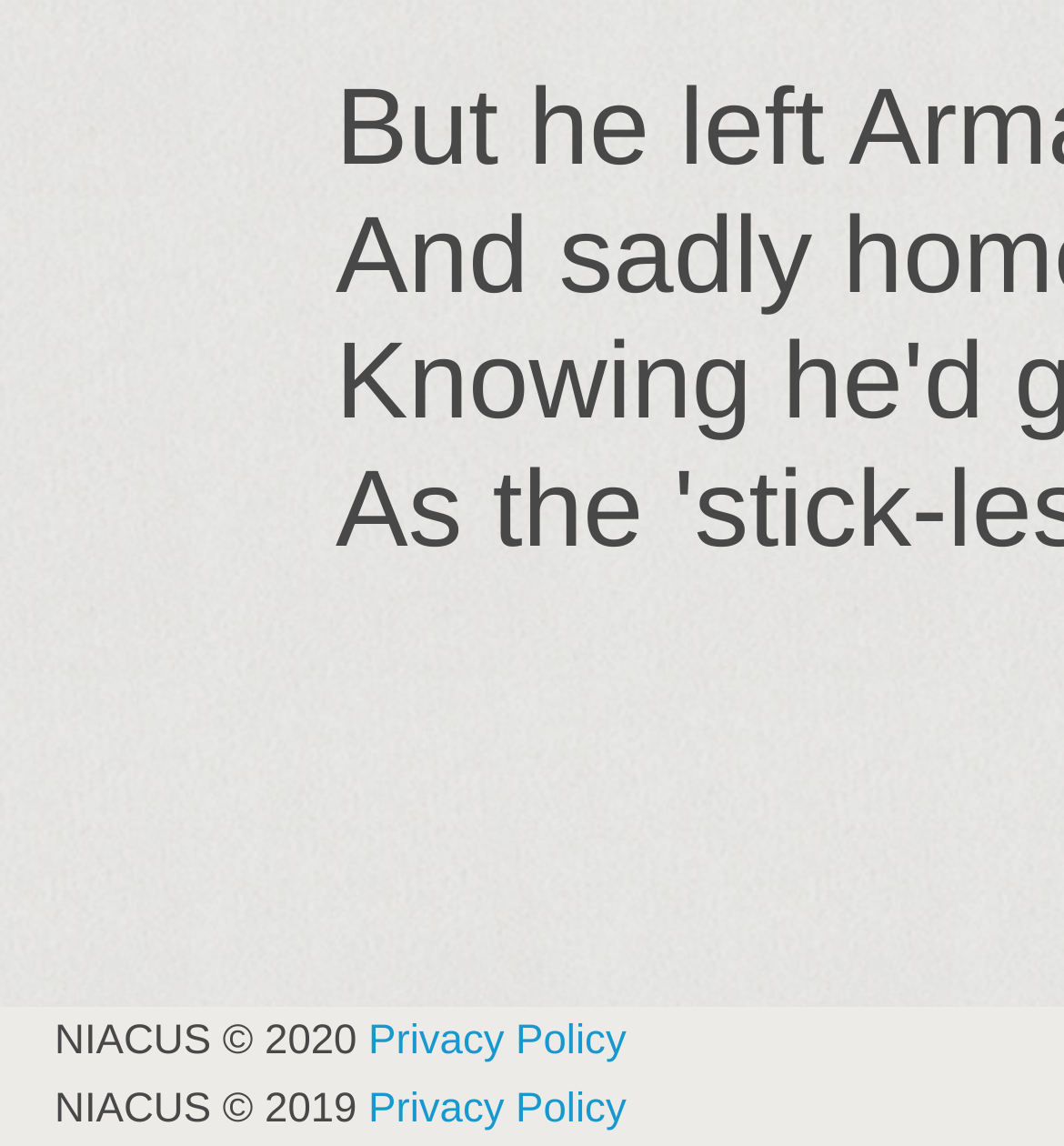Give the bounding box coordinates for this UI element: "Privacy Policy". The coordinates should be four float numbers between 0 and 1, arranged as [left, top, right, bottom].

[0.346, 0.948, 0.589, 0.989]